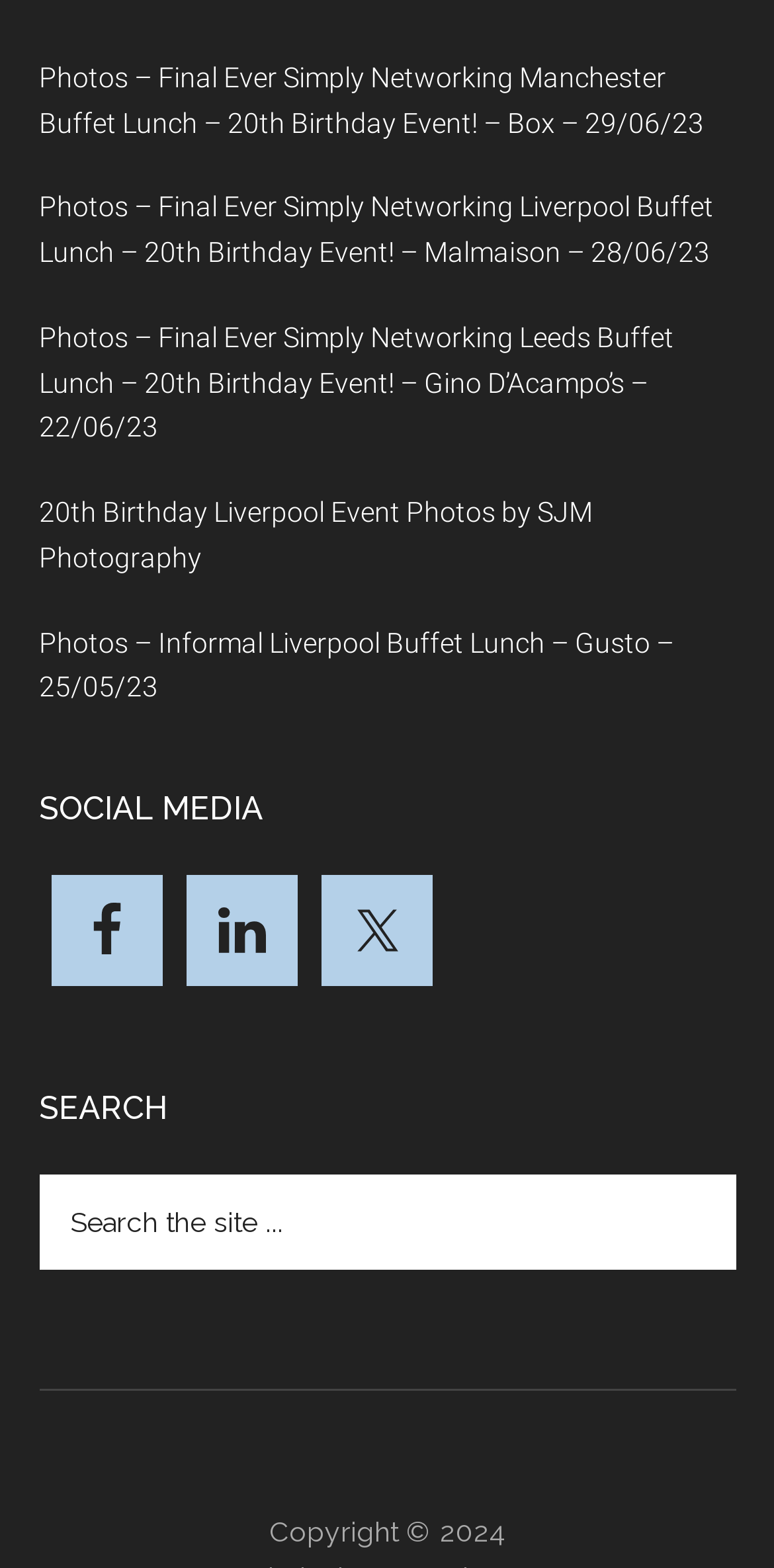What is the copyright year mentioned on the webpage?
Give a single word or phrase answer based on the content of the image.

2024